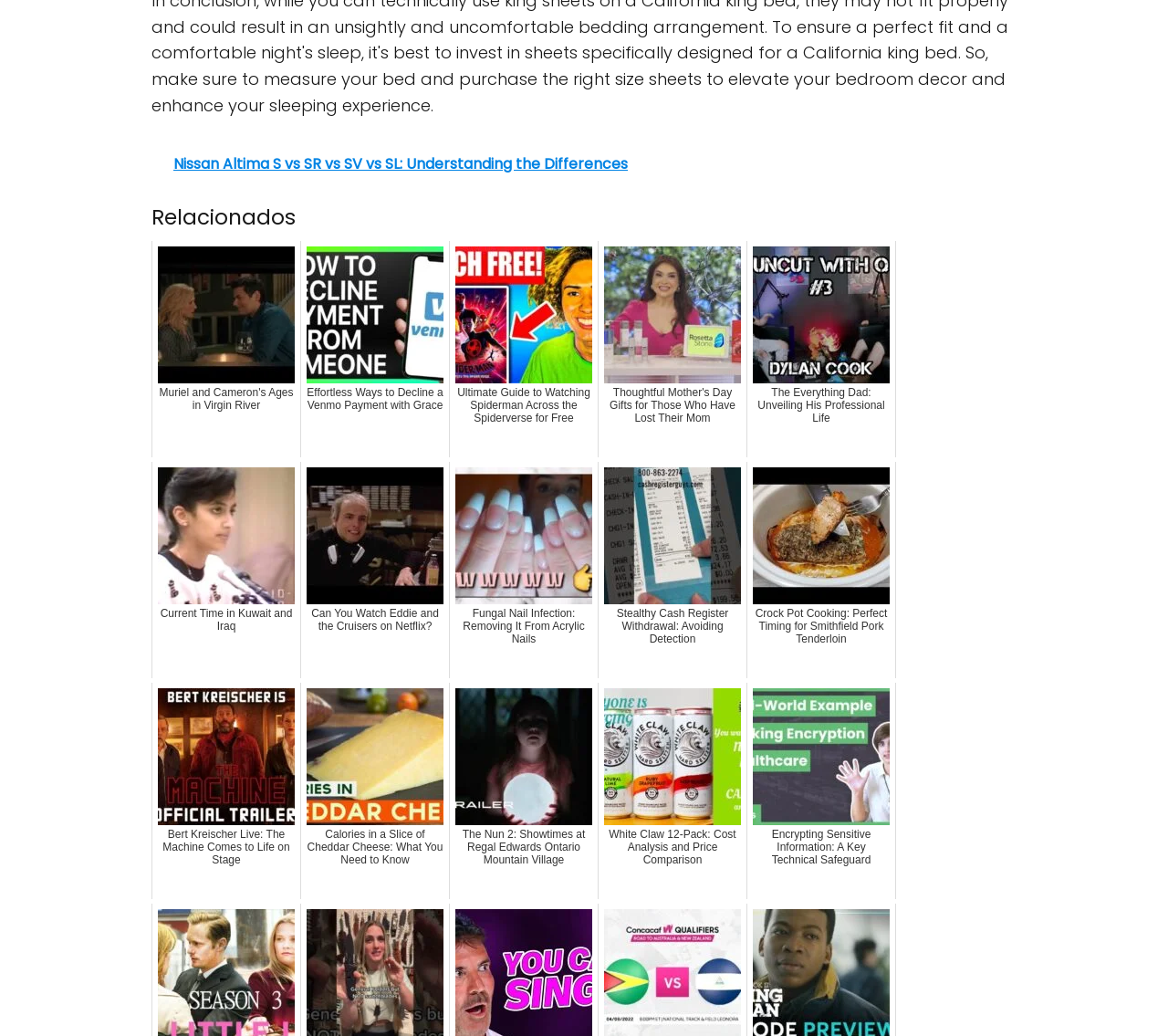Identify the bounding box coordinates for the element you need to click to achieve the following task: "Learn about Muriel and Cameron's Ages in Virgin River". Provide the bounding box coordinates as four float numbers between 0 and 1, in the form [left, top, right, bottom].

[0.13, 0.232, 0.258, 0.441]